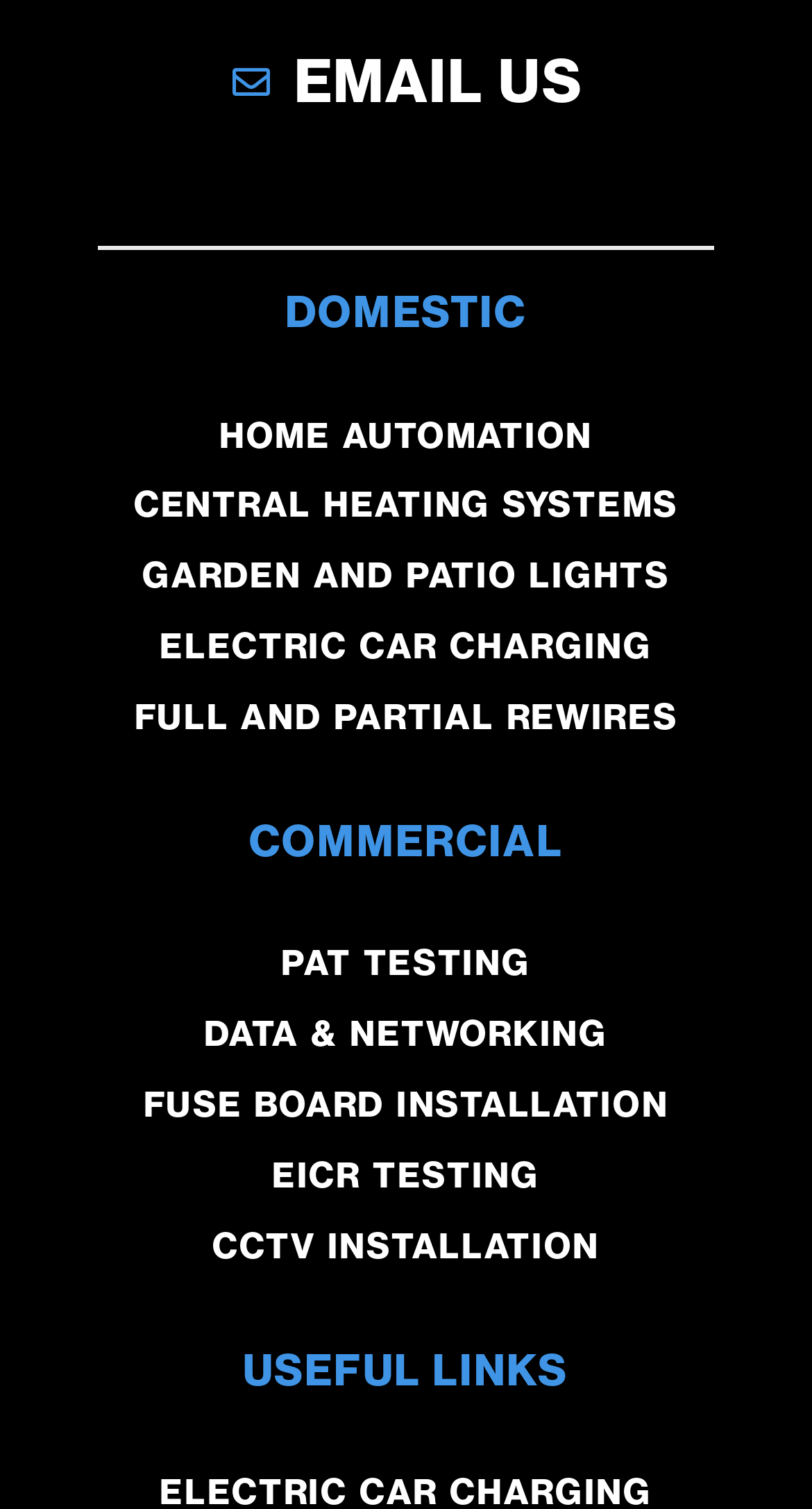By analyzing the image, answer the following question with a detailed response: What is the first link listed on the webpage?

By analyzing the webpage, I can see that the first link listed is 'EMAIL US', which is located at the top of the webpage.